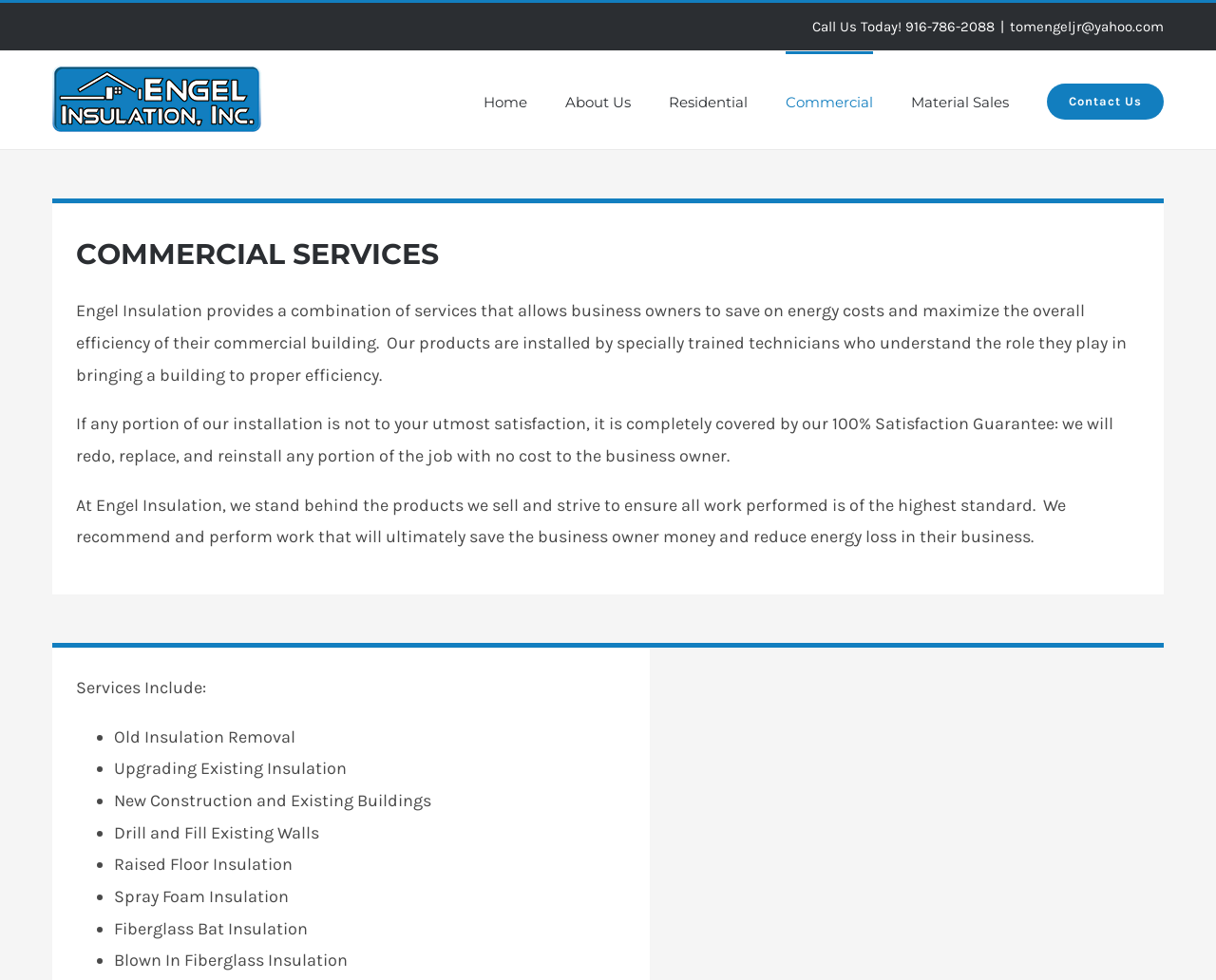How many services are listed? Based on the image, give a response in one word or a short phrase.

9